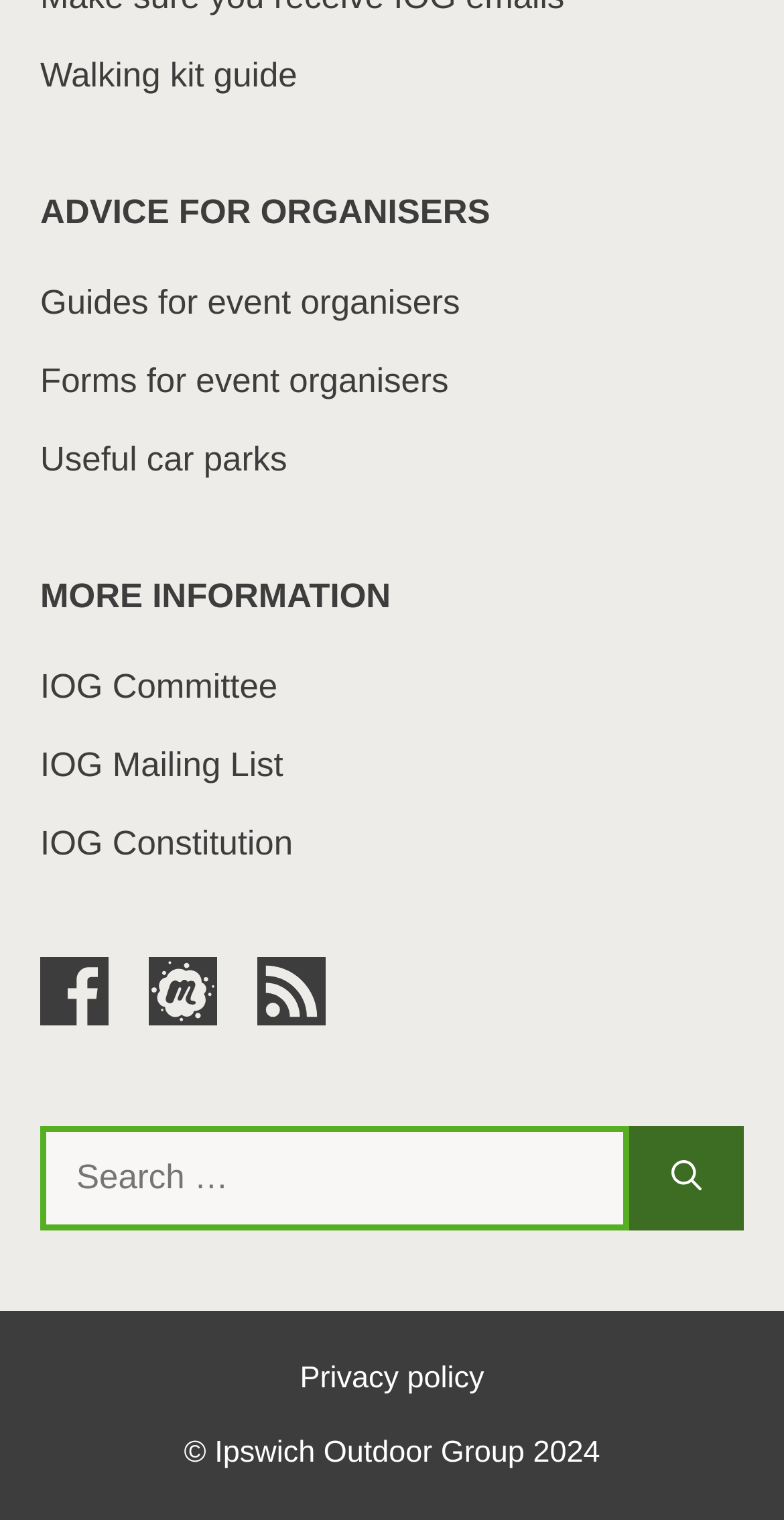Please determine the bounding box coordinates, formatted as (top-left x, top-left y, bottom-right x, bottom-right y), with all values as floating point numbers between 0 and 1. Identify the bounding box of the region described as: Forms for event organisers

[0.051, 0.238, 0.572, 0.263]